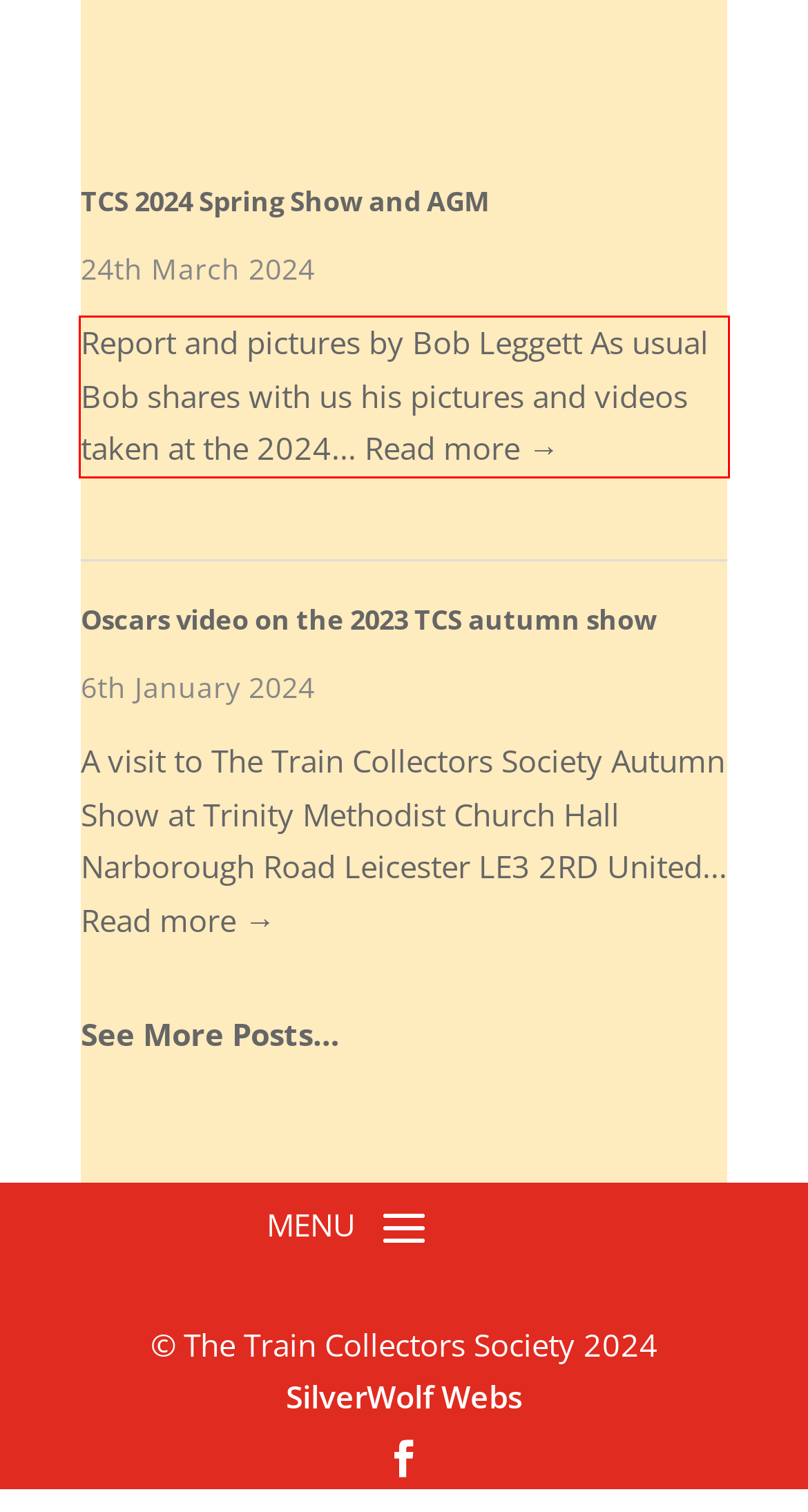Please identify the text within the red rectangular bounding box in the provided webpage screenshot.

Report and pictures by Bob Leggett As usual Bob shares with us his pictures and videos taken at the 2024... Read more →